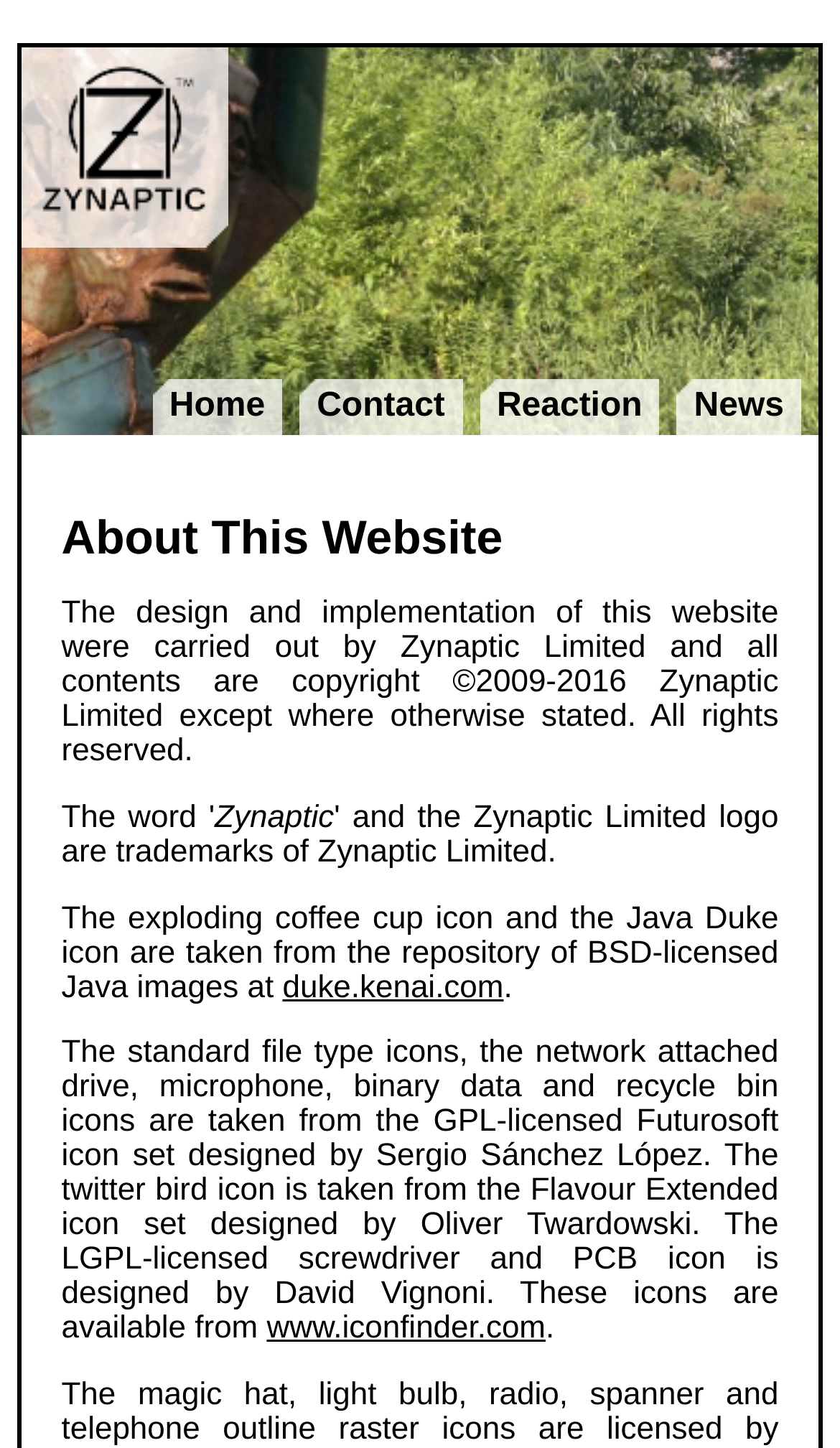With reference to the image, please provide a detailed answer to the following question: What is the license of the icons from duke.kenai.com?

The static text element mentions 'The exploding coffee cup icon and the Java Duke icon are taken from the repository of BSD-licensed Java images at duke.kenai.com', which indicates that the icons from duke.kenai.com are BSD-licensed.